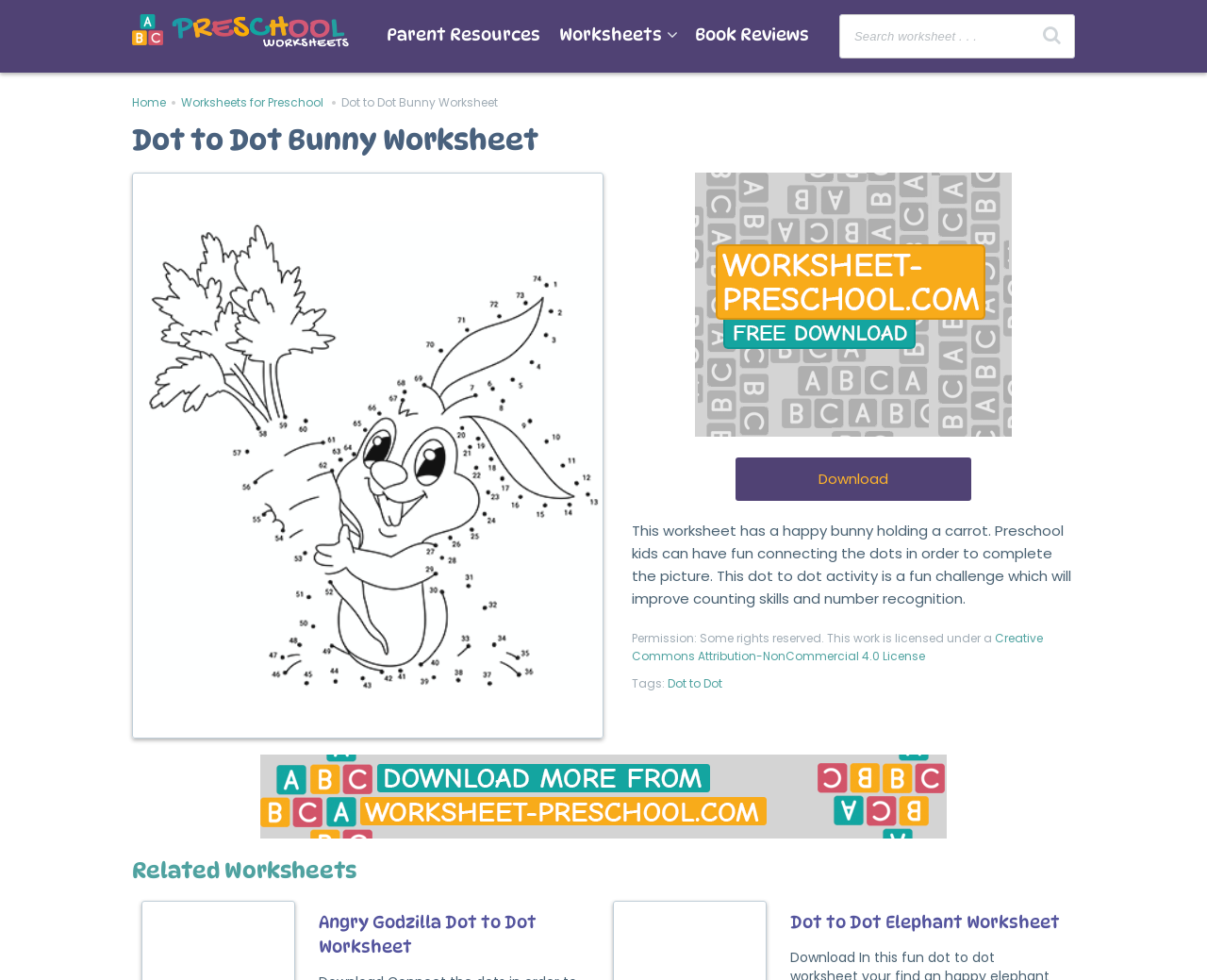What is the purpose of the search bar?
Refer to the image and respond with a one-word or short-phrase answer.

Search worksheet